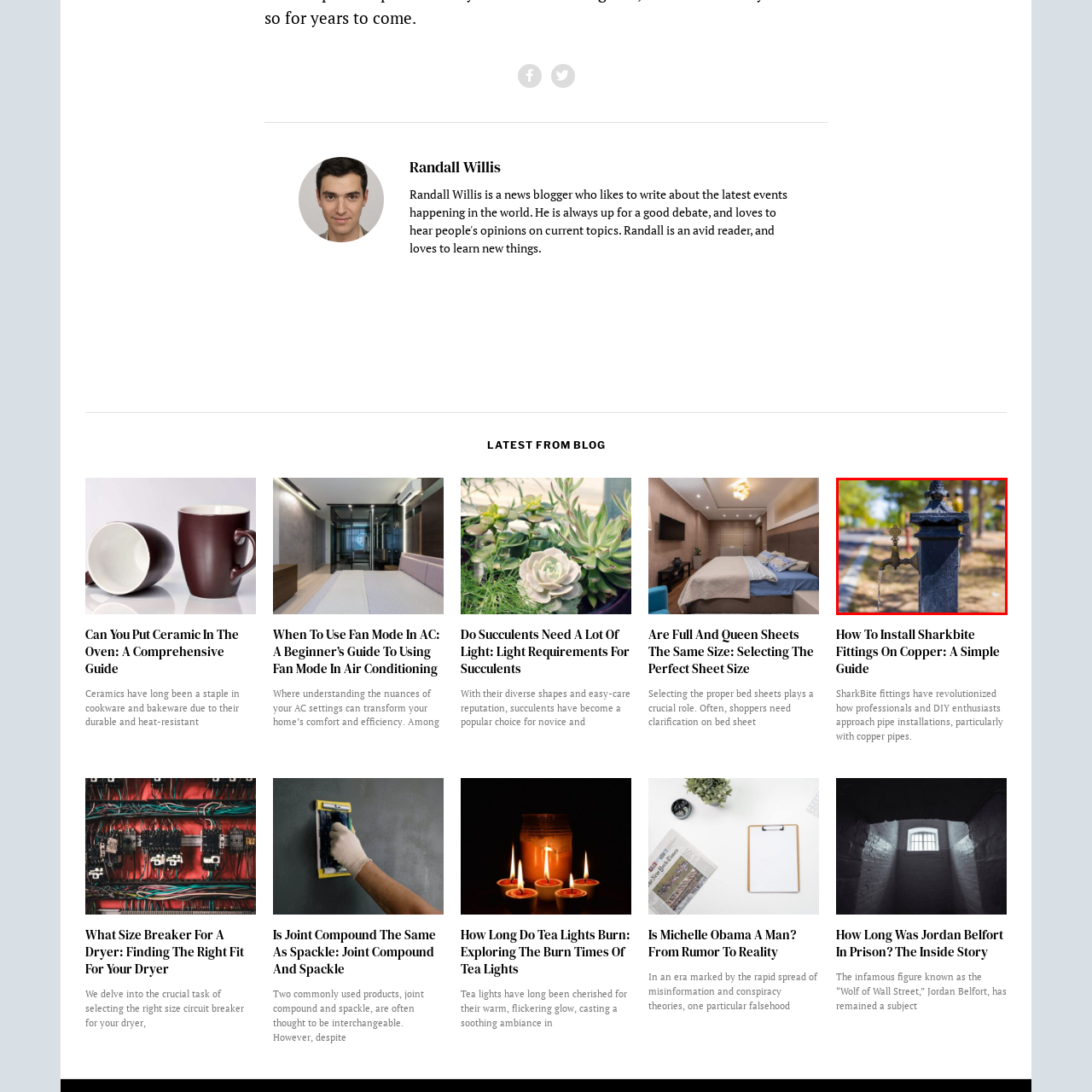View the segment outlined in white, What is surrounding the faucet? 
Answer using one word or phrase.

Greenery and a path